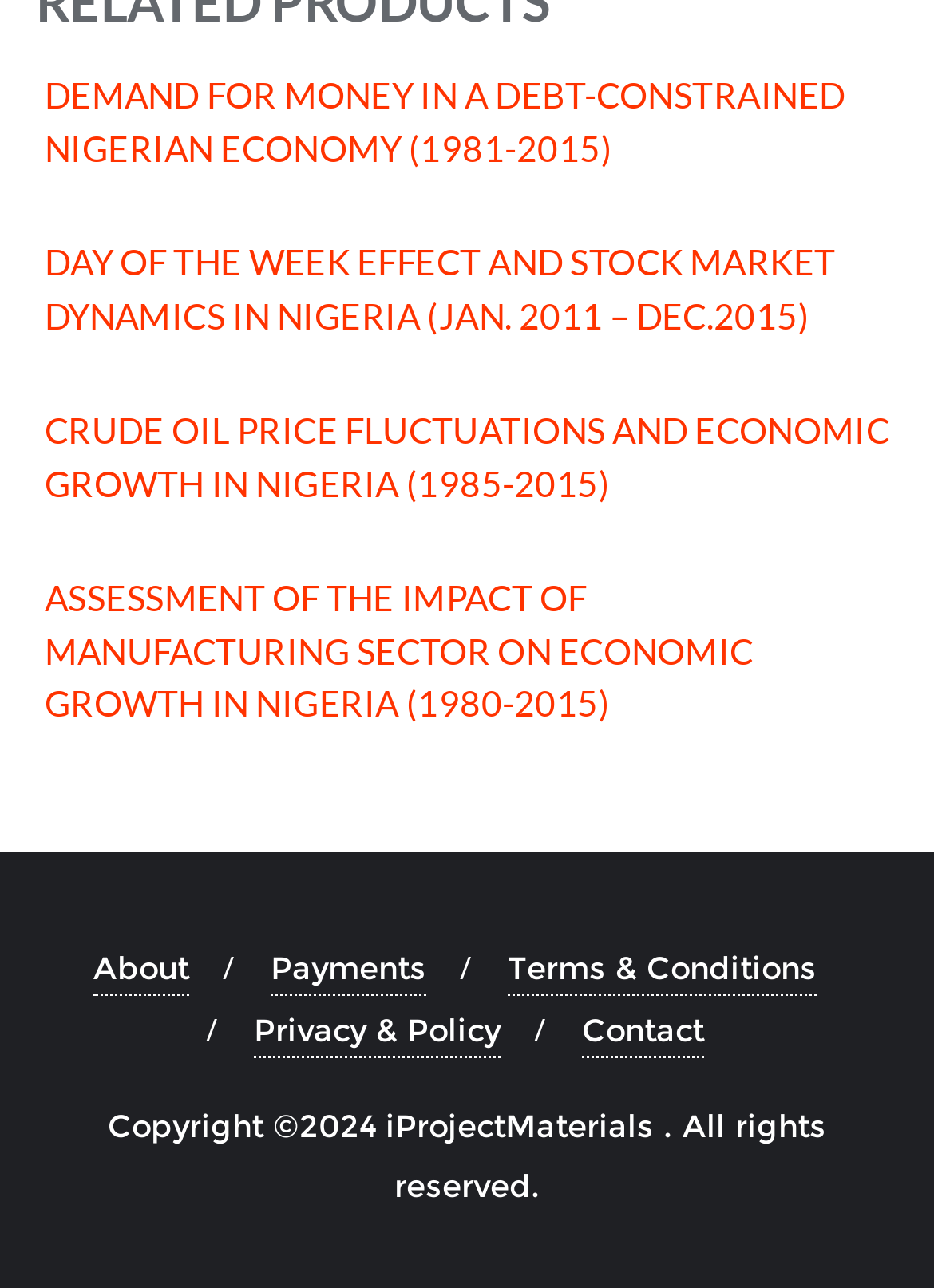Determine the bounding box of the UI element mentioned here: "Payments". The coordinates must be in the format [left, top, right, bottom] with values ranging from 0 to 1.

[0.29, 0.73, 0.456, 0.773]